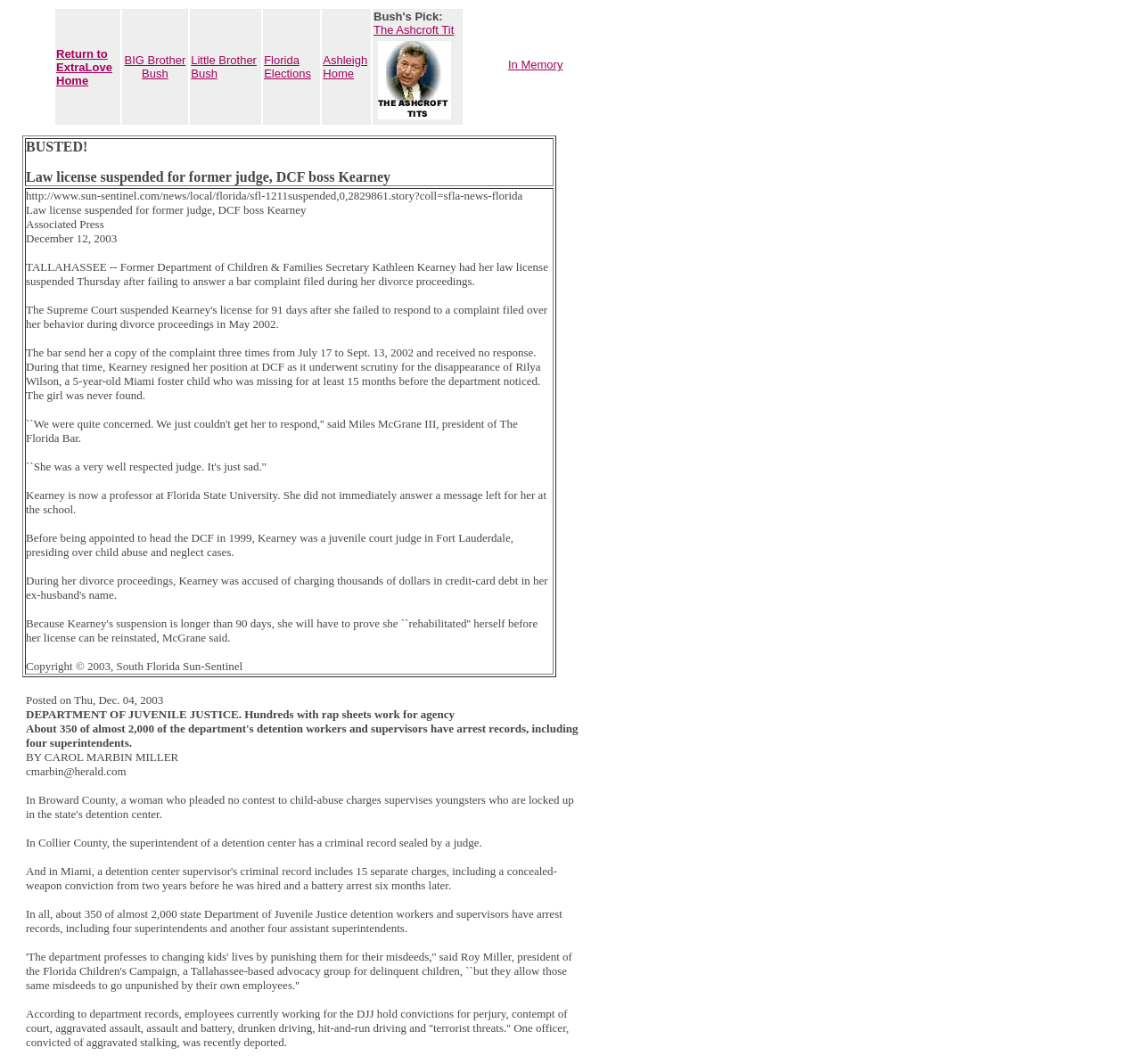Construct a comprehensive description capturing every detail on the webpage.

The webpage "Big Time Mess-Ups" appears to be a collection of news articles and links related to various scandals and controversies. At the top of the page, there is a table with five columns, each containing a link to a different webpage or article. The links are labeled "Return to ExtraLove Home", "BIG Brother Bush", "Little Brother Bush", "Florida Elections", and "Ashleigh Home", as well as "Bush's Pick: The Ashcroft Tit".

Below this table, there is a section with a heading "In Memory", which contains a single link to a webpage or article. To the right of this section, there is a large block of text that appears to be a news article. The article is titled "Law license suspended for former judge, DCF boss Kearney" and is dated December 12, 2003. The article discusses the suspension of Kathleen Kearney's law license due to her failure to respond to a bar complaint filed during her divorce proceedings.

The article is divided into several paragraphs, each discussing different aspects of the story. The text is accompanied by several static text elements, including the date of the article, the title, and various paragraphs of text. The article appears to be a reprint from the South Florida Sun-Sentinel, as indicated by the copyright notice at the bottom of the text.

To the right of the article, there is another section of text that appears to be a separate news article or excerpt. This section is headed by the byline "BY CAROL MARBIN MILLER" and discusses the criminal records of detention center workers and supervisors in Florida. The text is divided into several paragraphs, each discussing different aspects of the story.